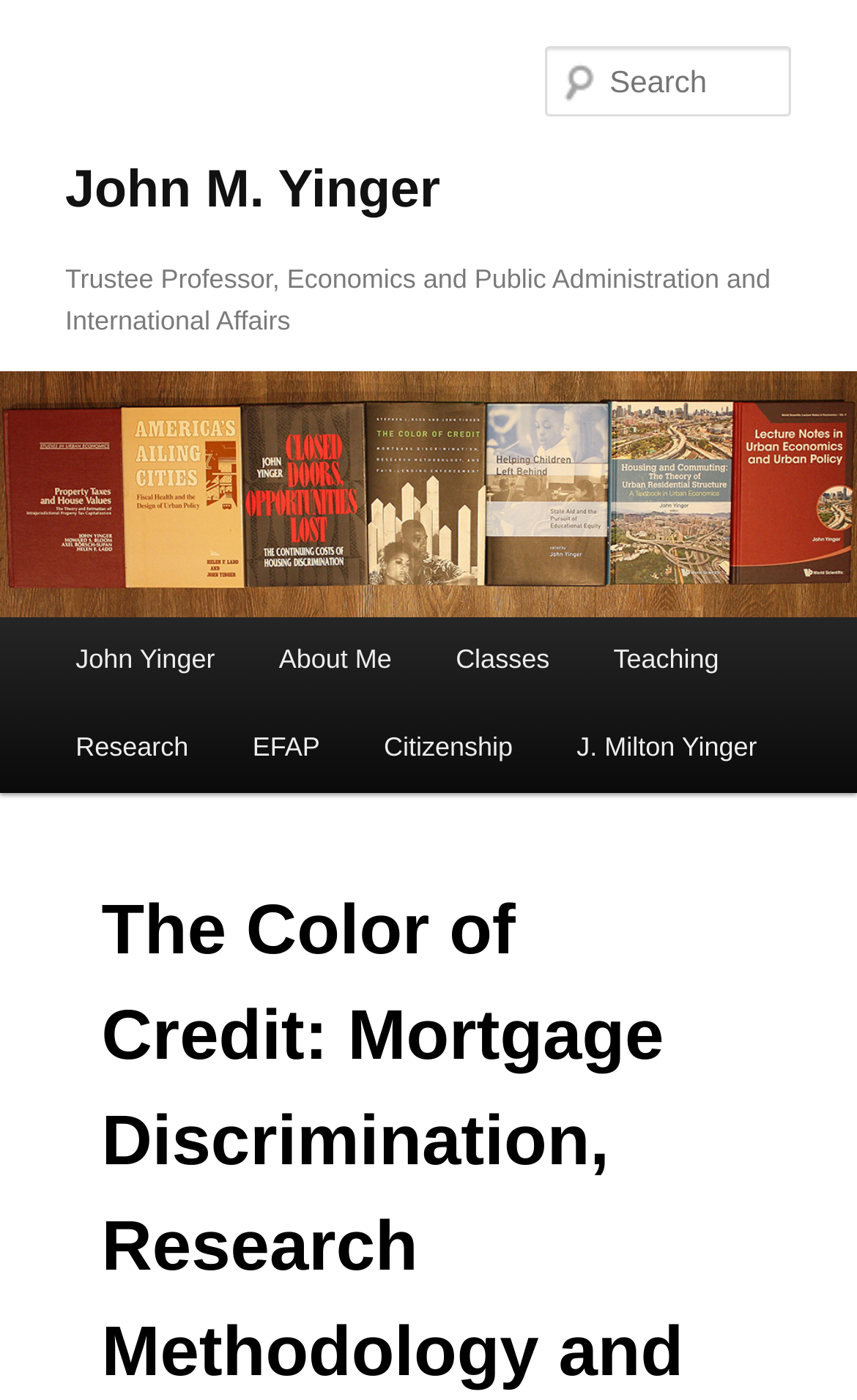What is the last menu item under 'Main menu'?
Look at the screenshot and give a one-word or phrase answer.

J. Milton Yinger